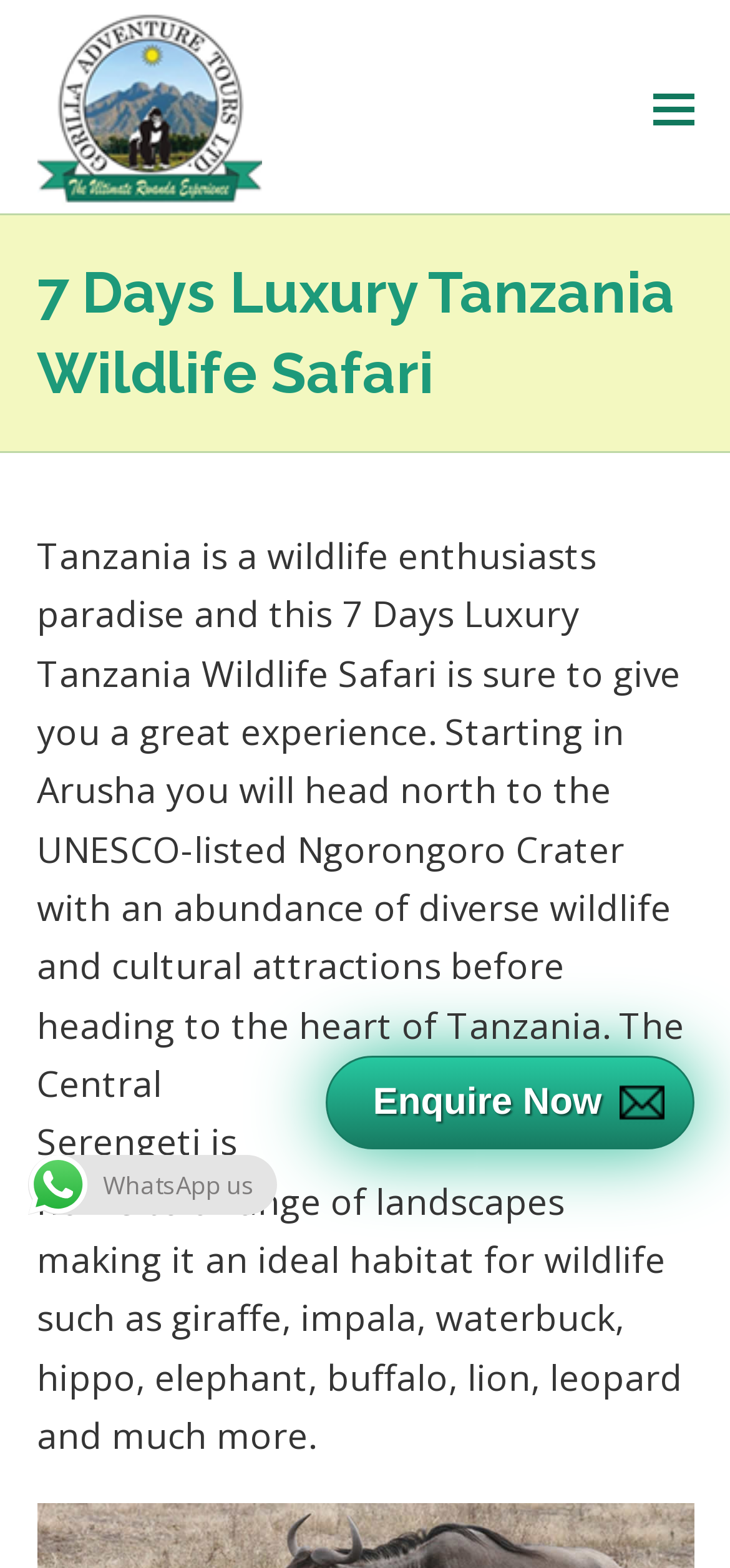Use the information in the screenshot to answer the question comprehensively: What is the first destination of the safari?

According to the webpage, the safari starts in Arusha, which is mentioned in the description of the 7 Days Luxury Tanzania Wildlife Safari.